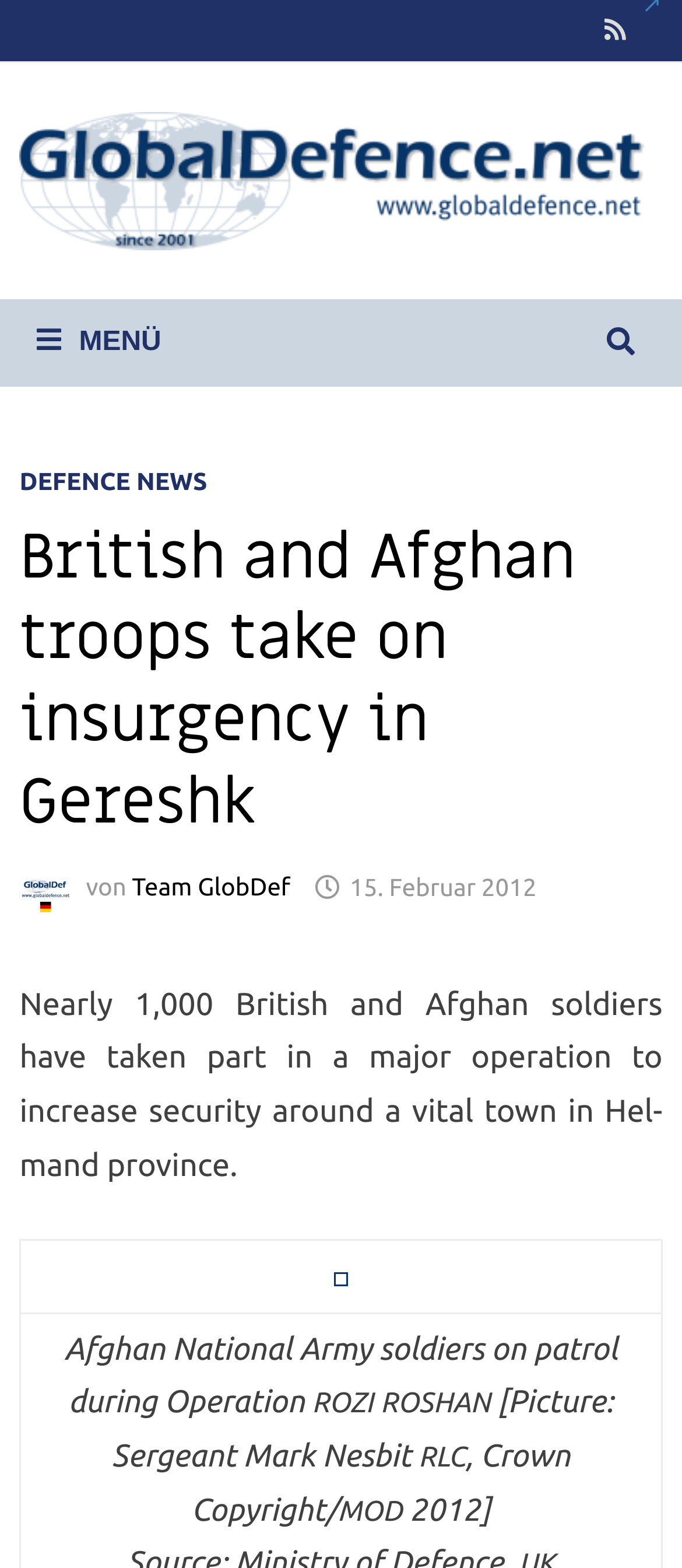Bounding box coordinates should be in the format (top-left x, top-left y, bottom-right x, bottom-right y) and all values should be floating point numbers between 0 and 1. Determine the bounding box coordinate for the UI element described as: alt="GlobalDefence.net -Streitkräfte der Welt"

[0.029, 0.071, 0.946, 0.159]